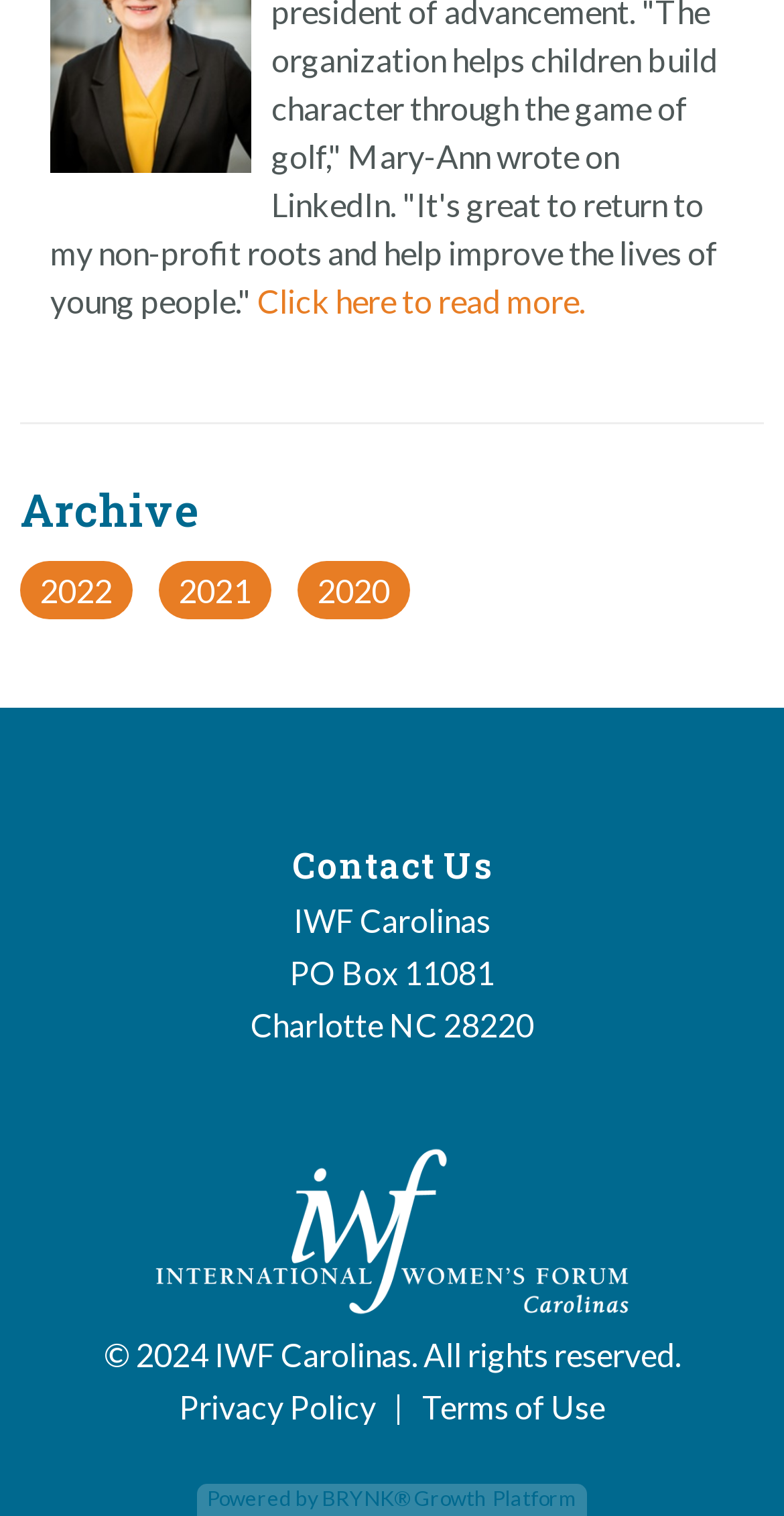Given the description of the UI element: "Paul's 8051 Page", predict the bounding box coordinates in the form of [left, top, right, bottom], with each value being a float between 0 and 1.

None